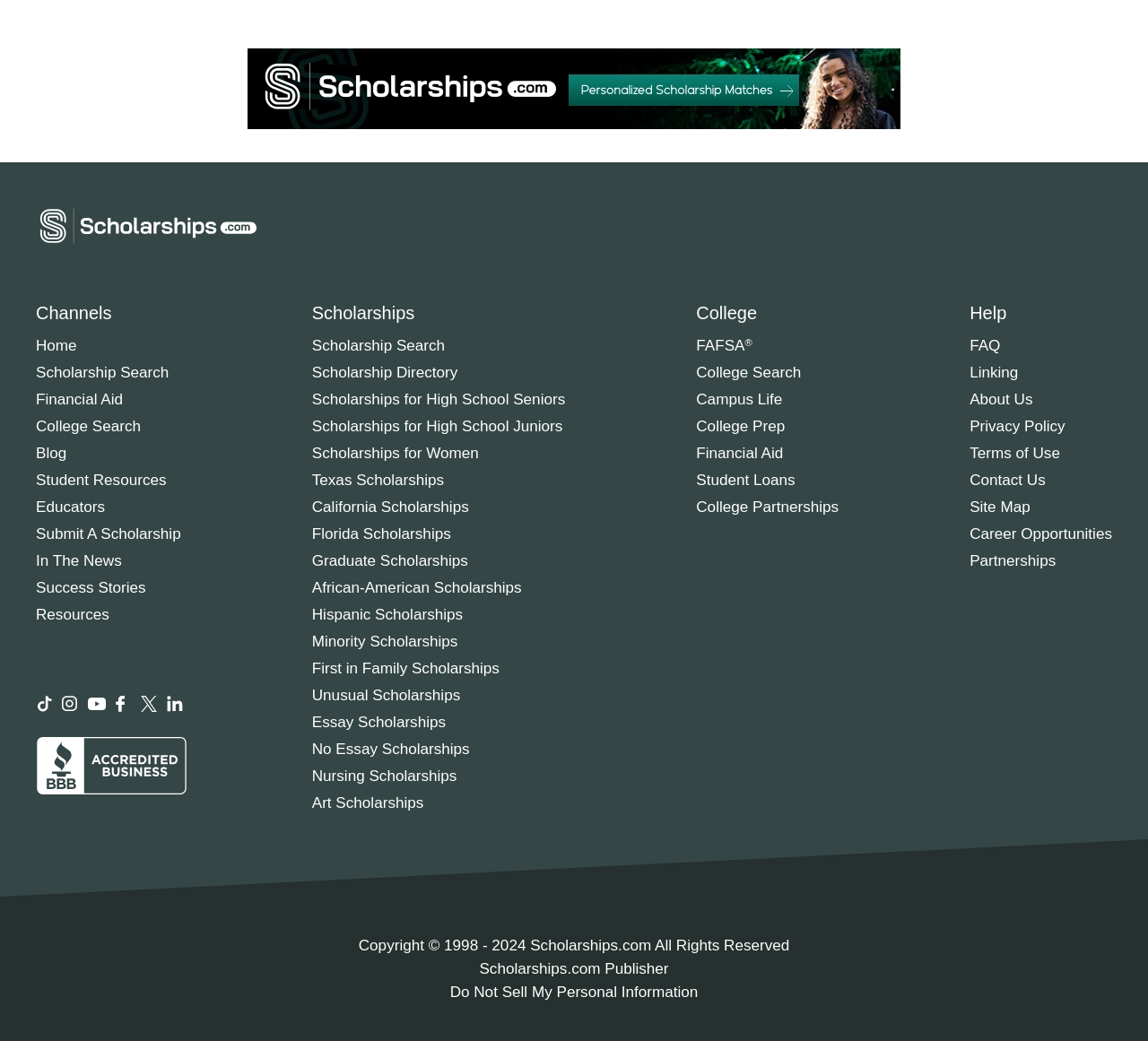Give a short answer using one word or phrase for the question:
How many categories of scholarships are listed on the website?

12